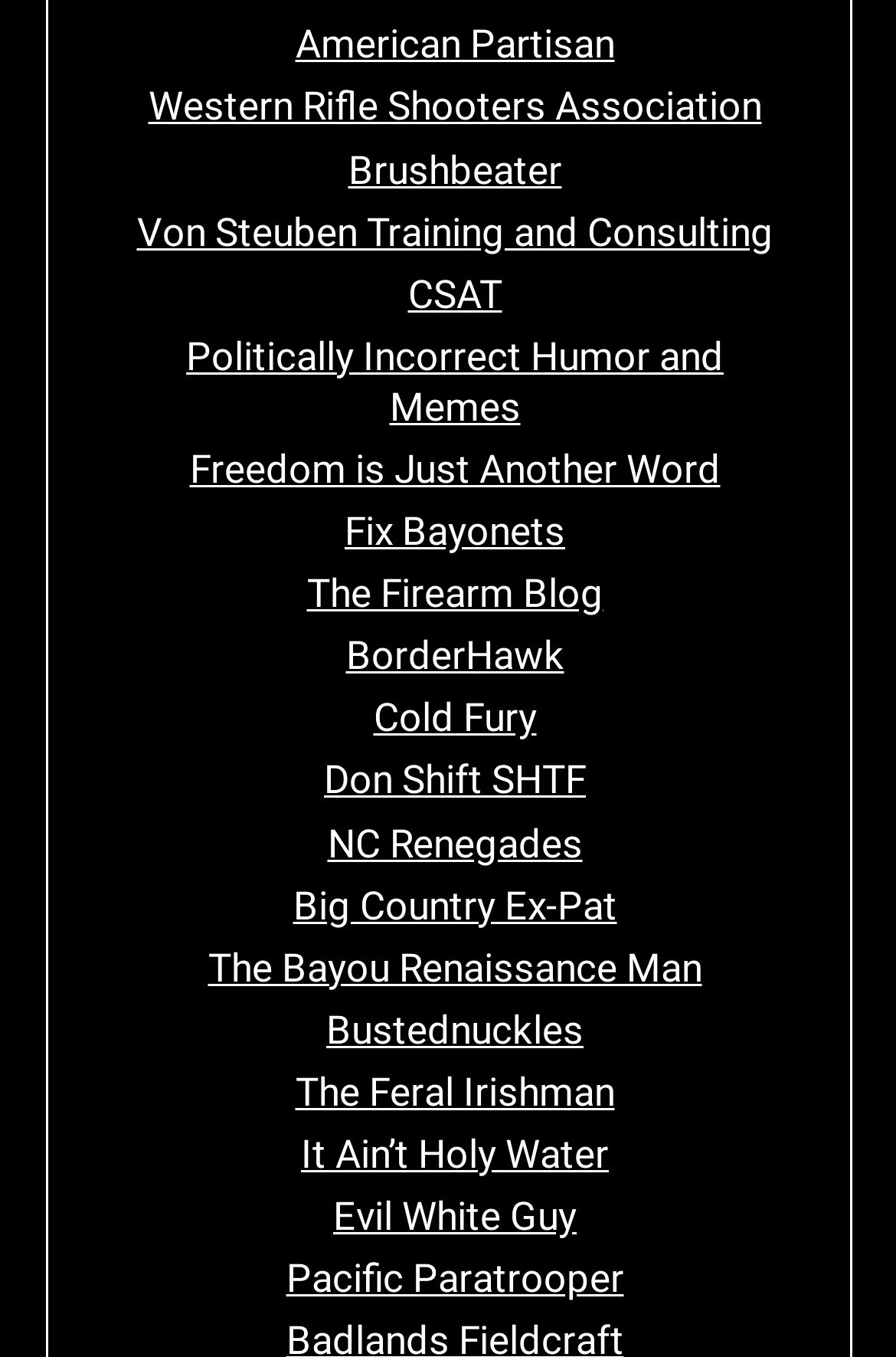Find the bounding box coordinates of the area to click in order to follow the instruction: "view CSAT".

[0.455, 0.199, 0.56, 0.233]